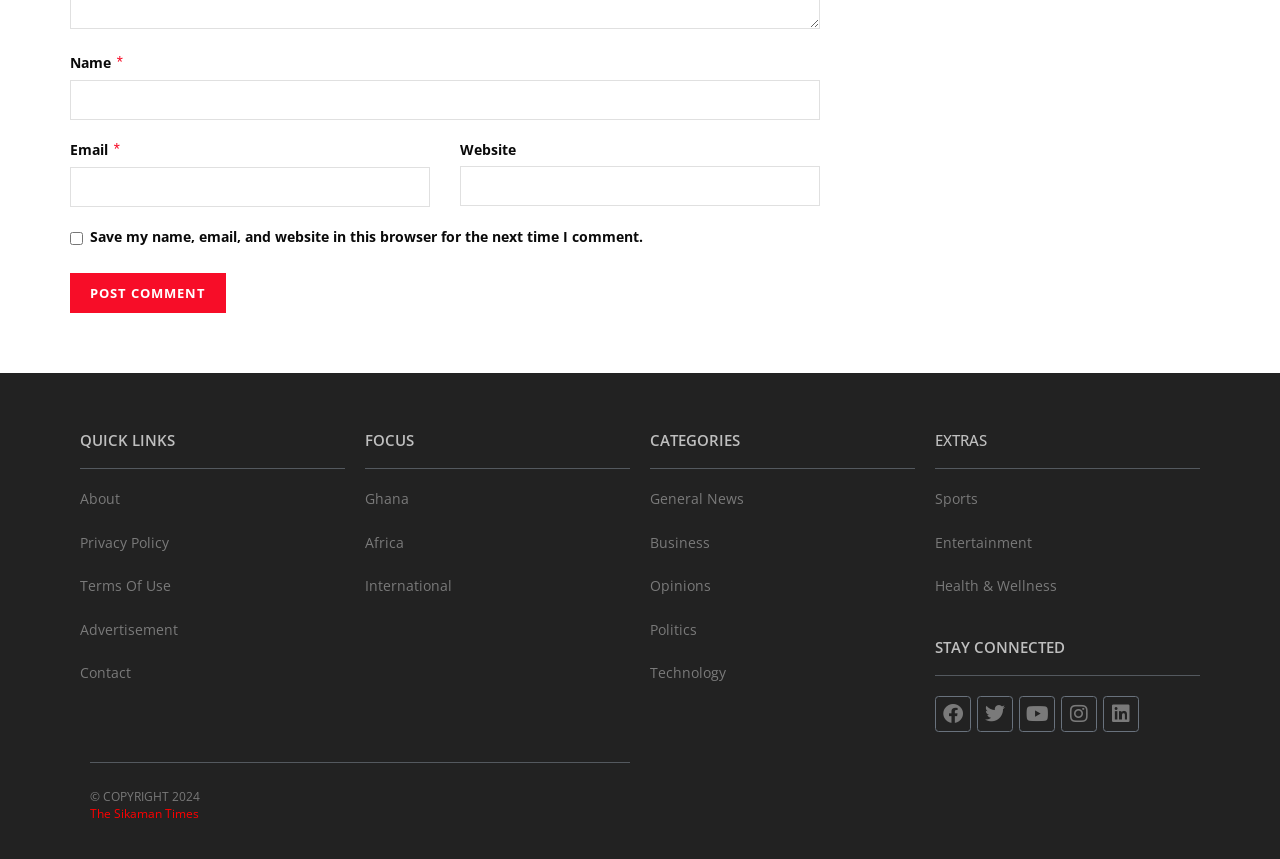Bounding box coordinates are specified in the format (top-left x, top-left y, bottom-right x, bottom-right y). All values are floating point numbers bounded between 0 and 1. Please provide the bounding box coordinate of the region this sentence describes: parent_node: Name * name="author"

[0.055, 0.09, 0.641, 0.137]